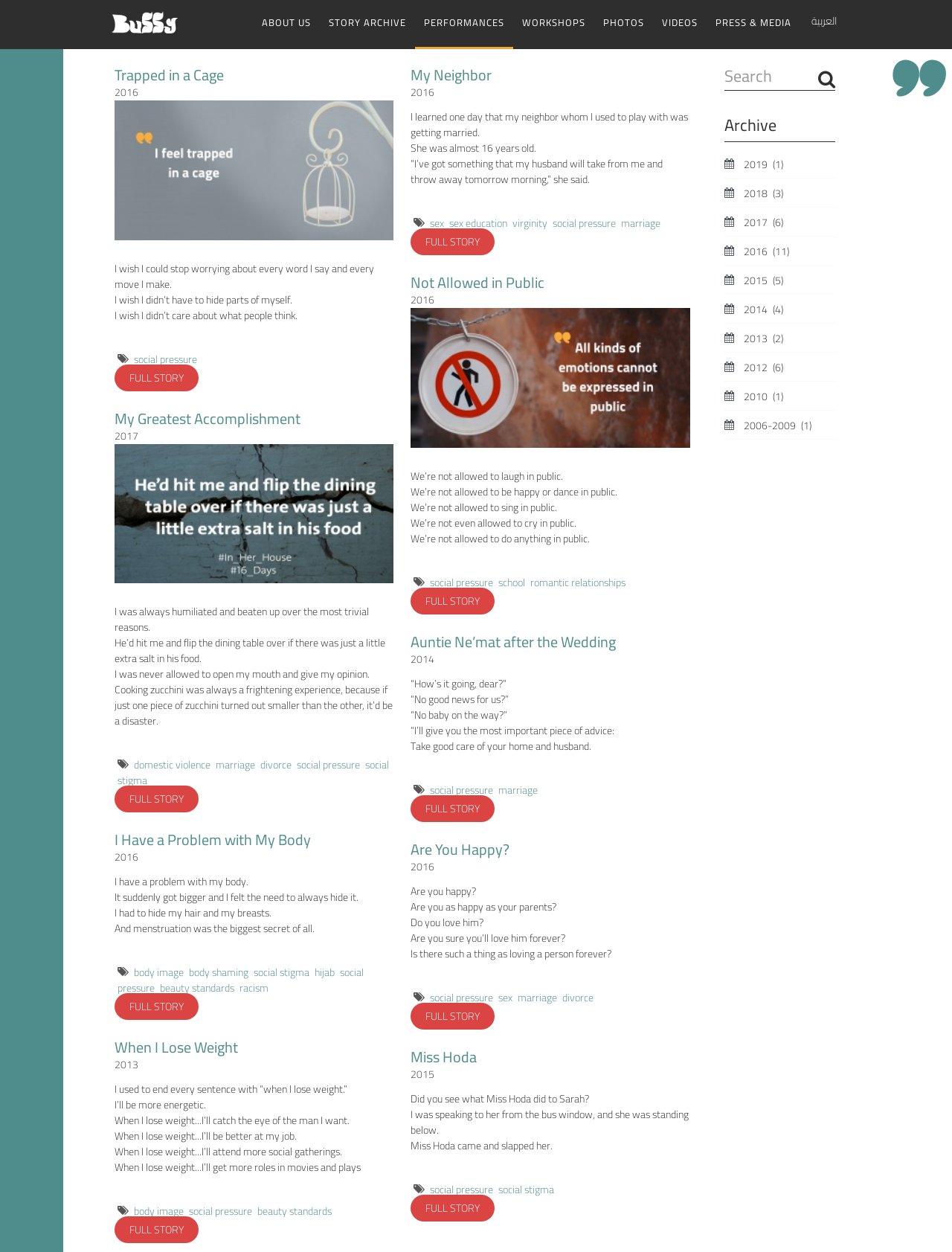Show the bounding box coordinates for the HTML element as described: "title="Not Allowed in Public"".

[0.432, 0.246, 0.725, 0.357]